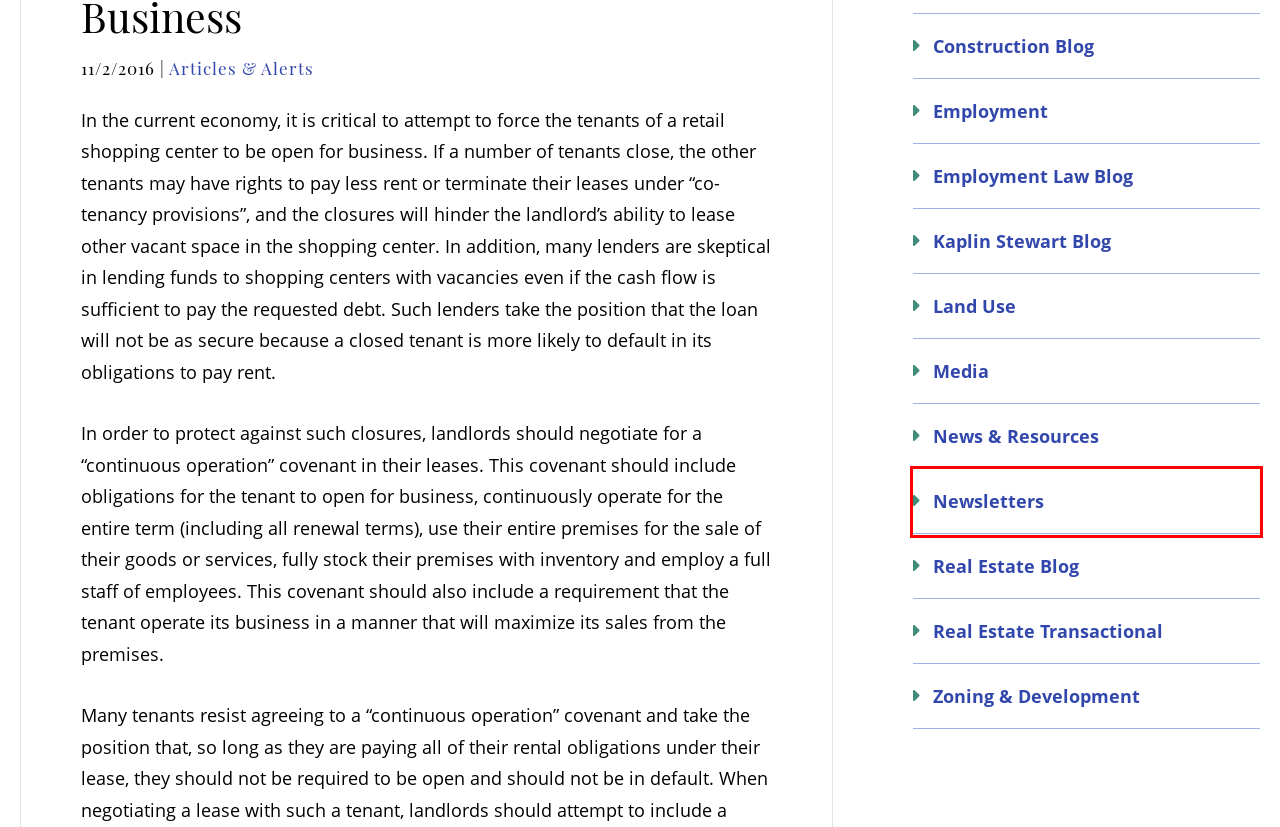Examine the screenshot of a webpage with a red rectangle bounding box. Select the most accurate webpage description that matches the new webpage after clicking the element within the bounding box. Here are the candidates:
A. Kaplin Stewart Blog Archives - Kaplin Stewart
B. Employment Archives - Kaplin Stewart
C. Land Use Archives - Kaplin Stewart
D. News & Resources Archives - Kaplin Stewart
E. Real Estate Blog Archives - Kaplin Stewart
F. Newsletters Archives - Kaplin Stewart
G. Real Estate Transactional Archives - Kaplin Stewart
H. Zoning & Development Archives - Kaplin Stewart

F